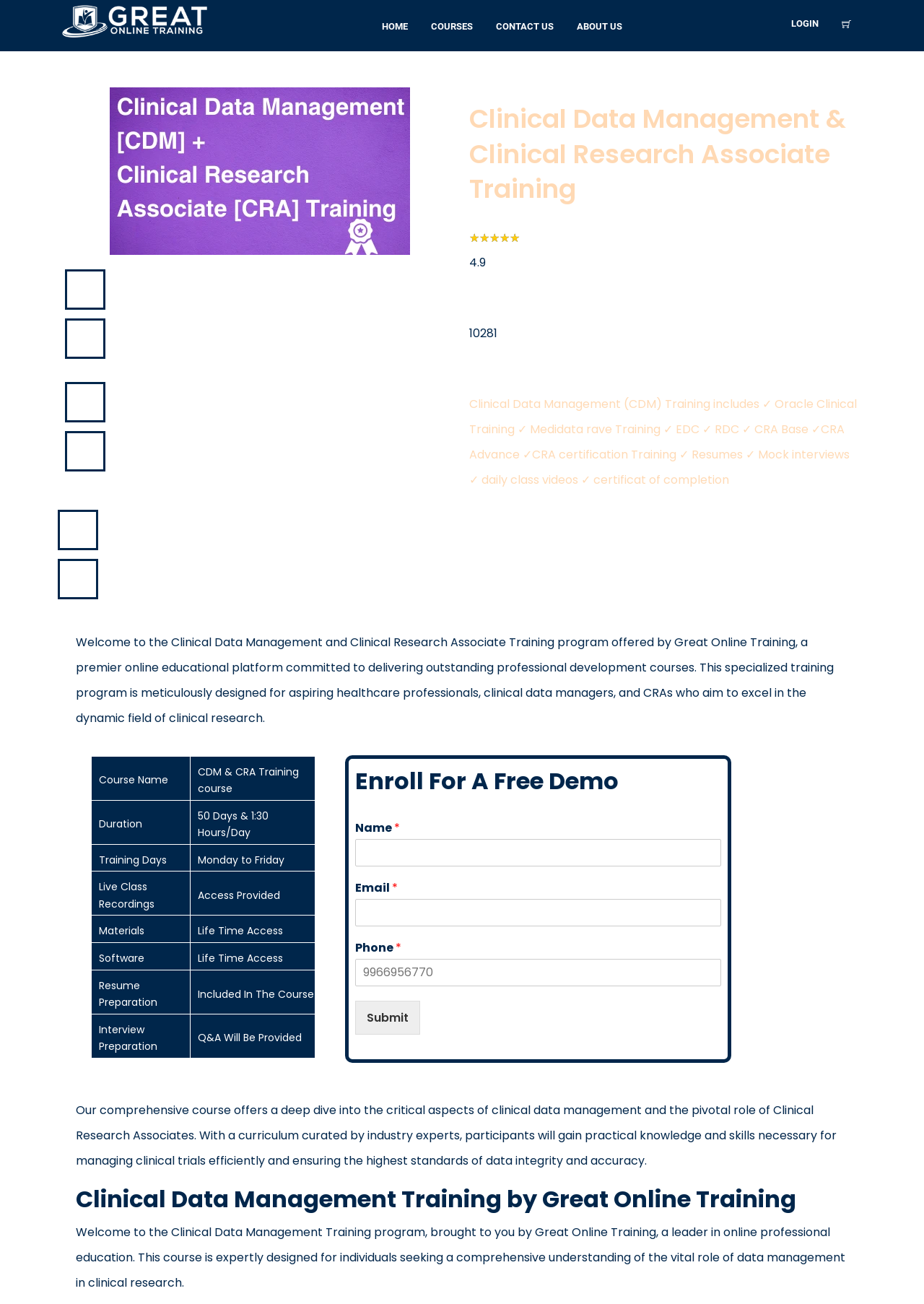Using the provided element description "combo", determine the bounding box coordinates of the UI element.

[0.289, 0.624, 0.488, 0.636]